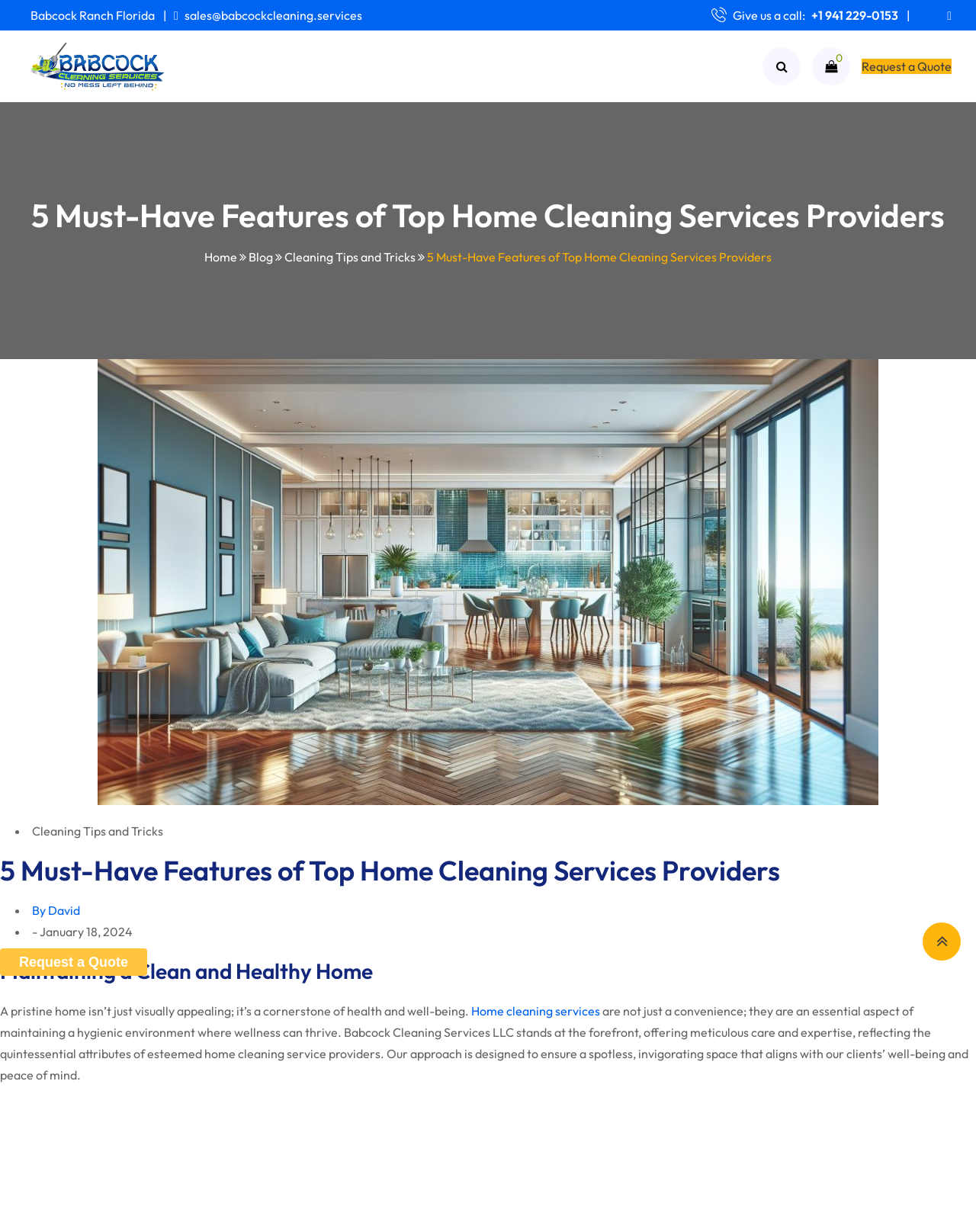Determine the bounding box coordinates of the region to click in order to accomplish the following instruction: "Click the 'Request a Quote' button". Provide the coordinates as four float numbers between 0 and 1, specifically [left, top, right, bottom].

[0.0, 0.77, 0.151, 0.792]